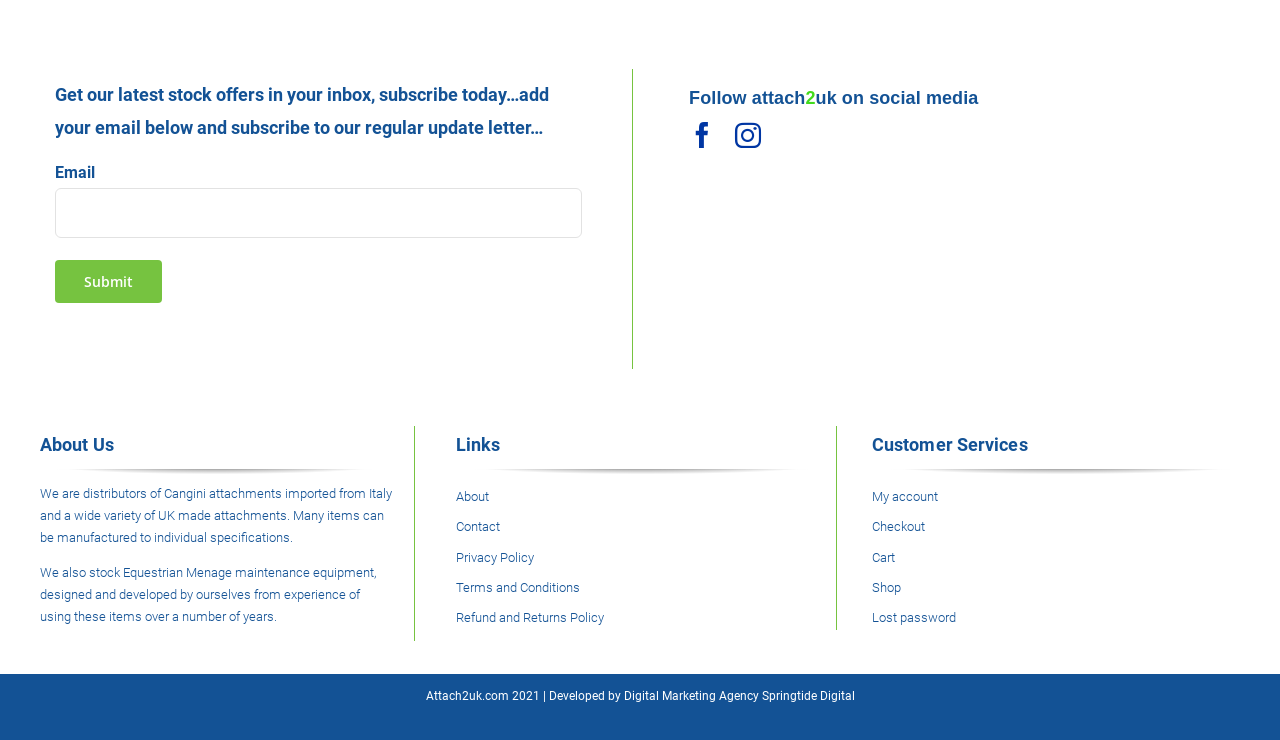Please find the bounding box coordinates of the element that must be clicked to perform the given instruction: "Submit email". The coordinates should be four float numbers from 0 to 1, i.e., [left, top, right, bottom].

[0.043, 0.351, 0.126, 0.409]